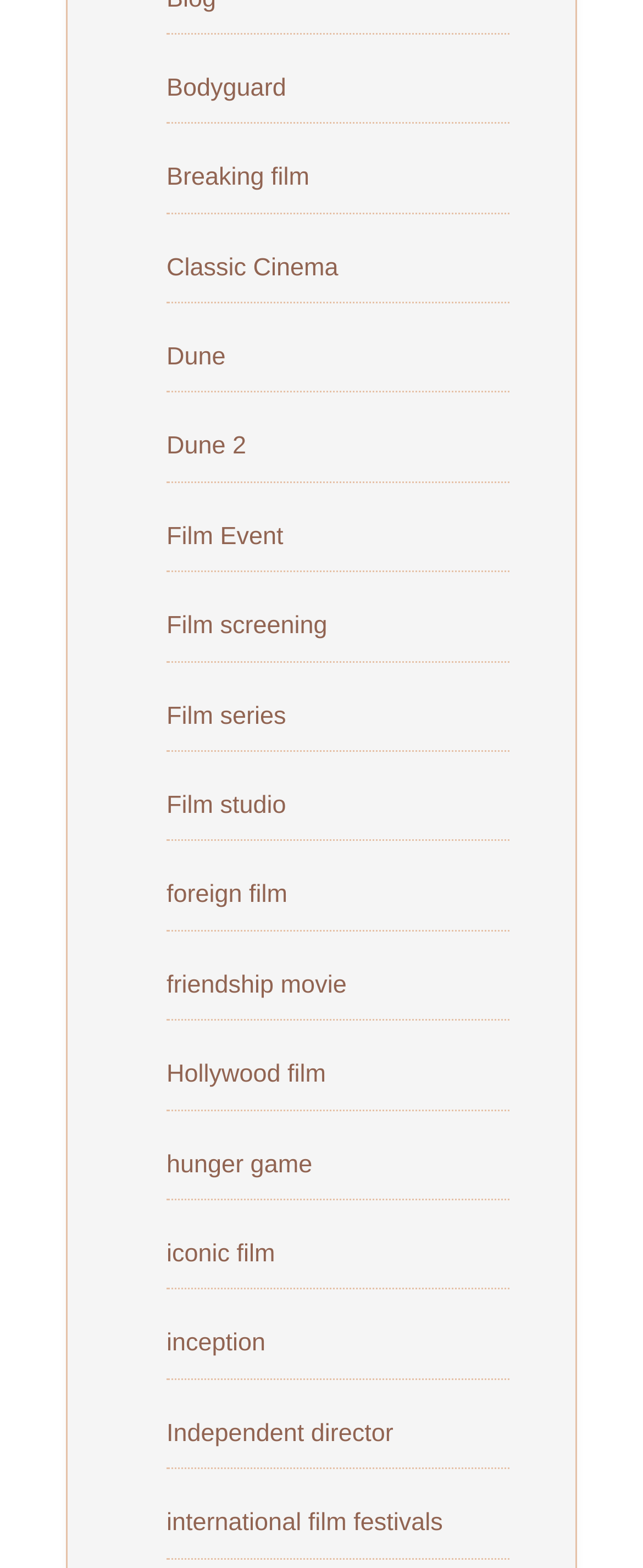Locate the bounding box coordinates of the element to click to perform the following action: 'Explore the Film Event page'. The coordinates should be given as four float values between 0 and 1, in the form of [left, top, right, bottom].

[0.259, 0.333, 0.441, 0.351]